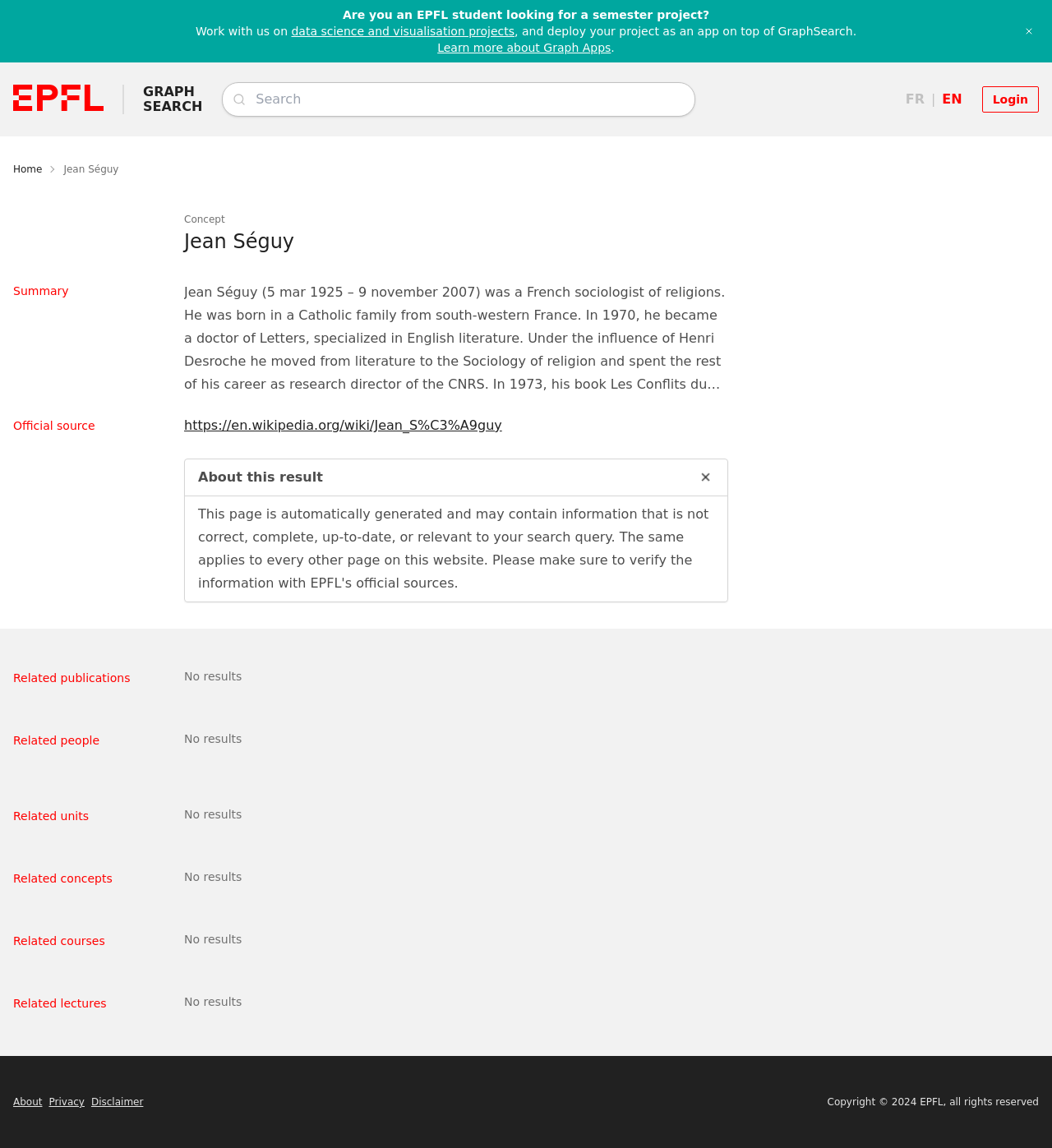What is the name of the French sociologist?
Use the screenshot to answer the question with a single word or phrase.

Jean Séguy